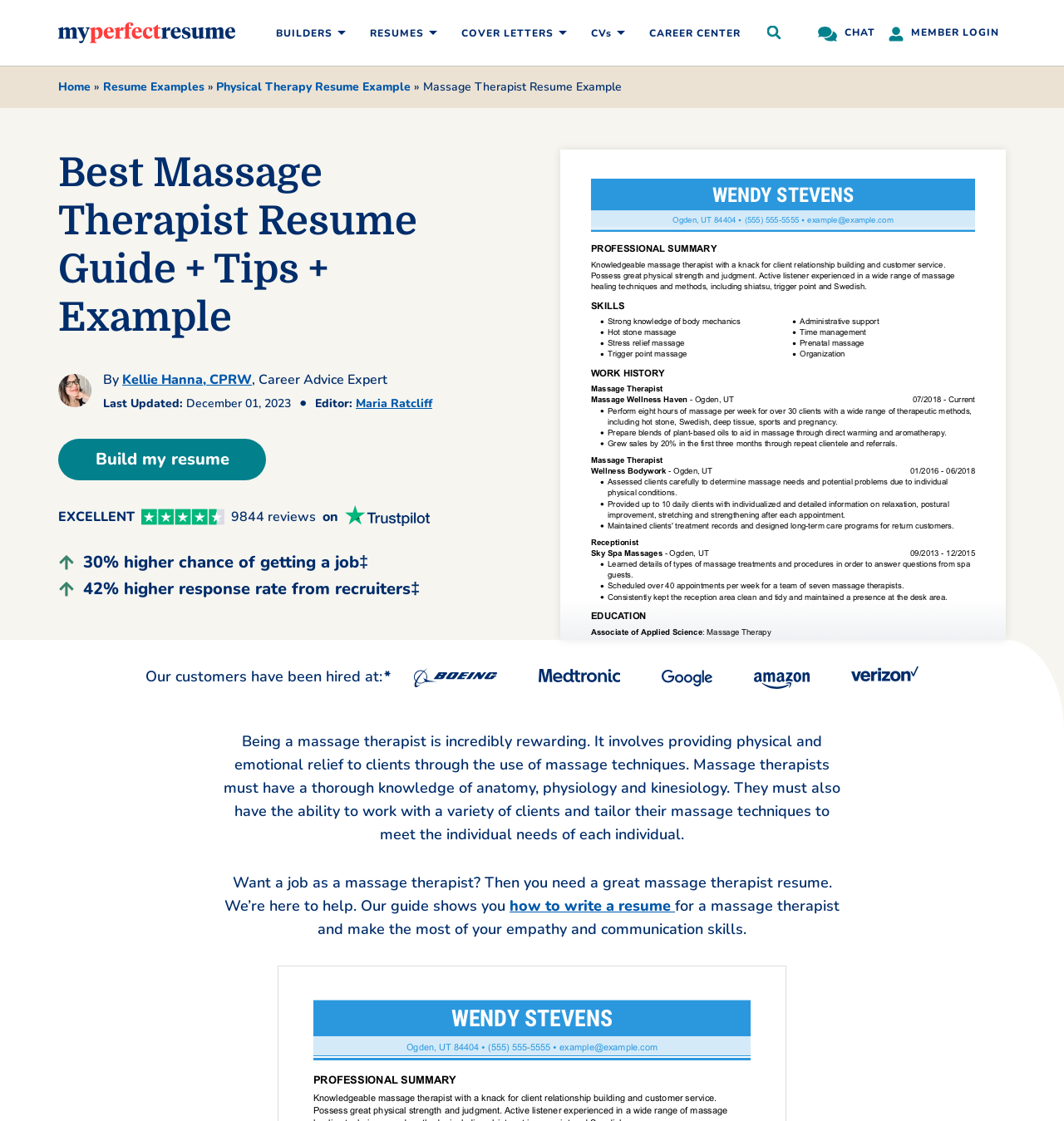Show the bounding box coordinates for the HTML element as described: "how to write a resume".

[0.479, 0.799, 0.634, 0.817]